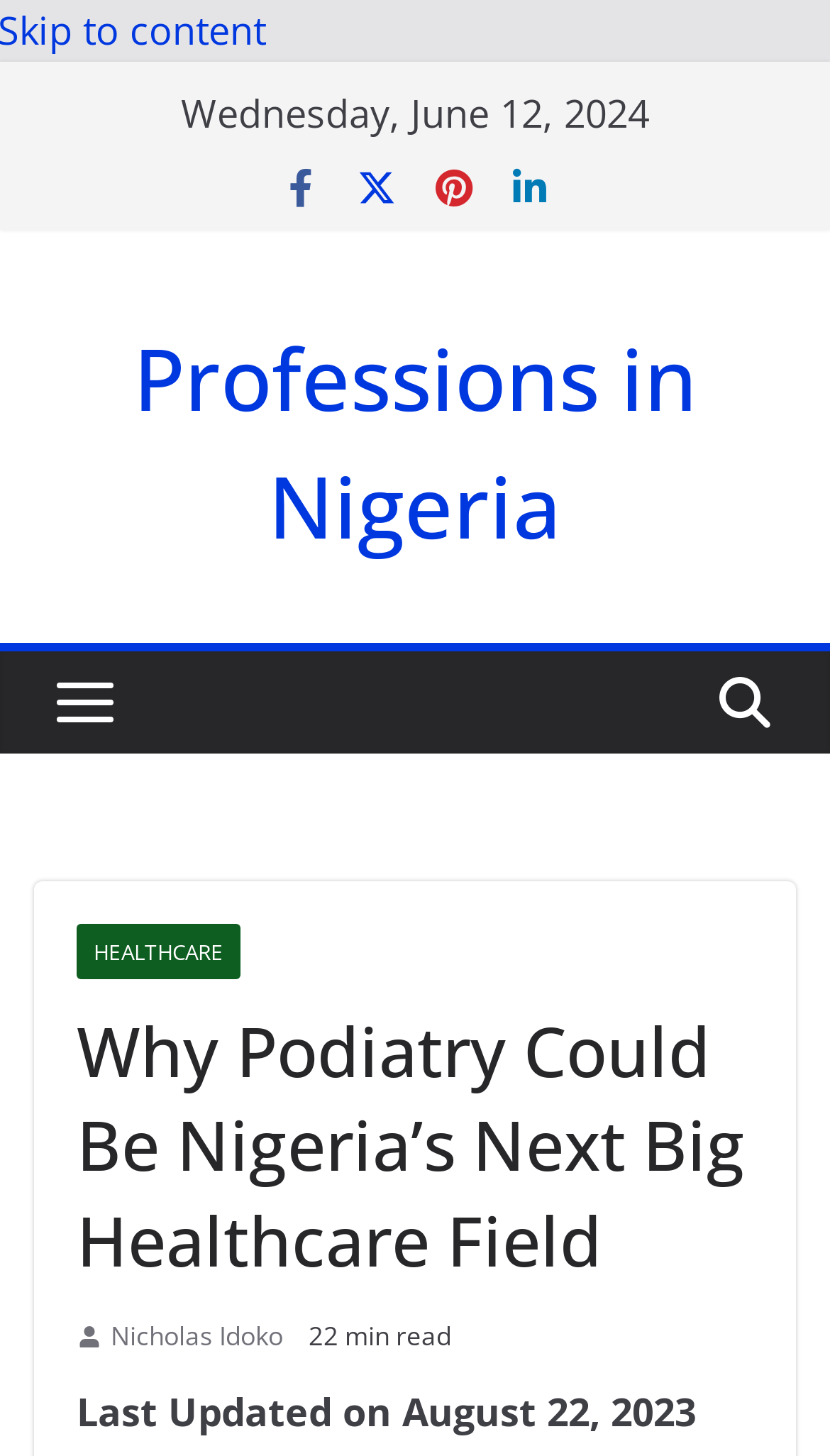What is the date of the article?
Refer to the screenshot and respond with a concise word or phrase.

June 12, 2024